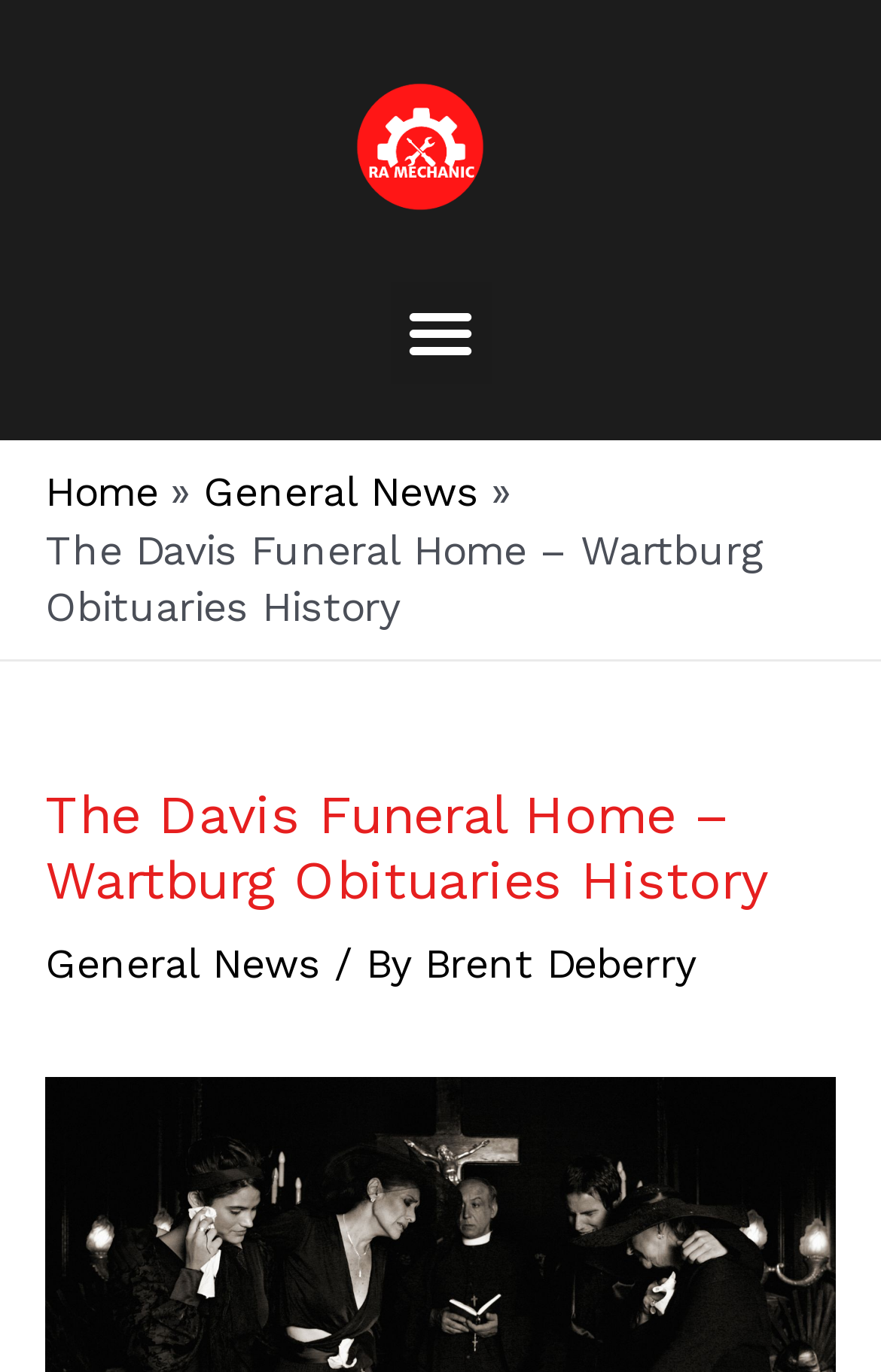Create a detailed summary of all the visual and textual information on the webpage.

The webpage is about the Davis Funeral Home in Wartburg, with a focus on its history of obituaries. At the top left of the page, there is a navigation section with breadcrumbs, featuring links to "Home" and "General News". Below this navigation section, there is a prominent heading that reads "The Davis Funeral Home – Wartburg Obituaries History". 

To the top right of the page, there is a button labeled "Menu Toggle" which is not expanded. Next to it, there is an unnamed link. 

The main content of the page is divided into sections, with a heading that mirrors the title of the page. Below this heading, there is a link to "General News" followed by the text "/ By" and then a link to "Brent Deberry".